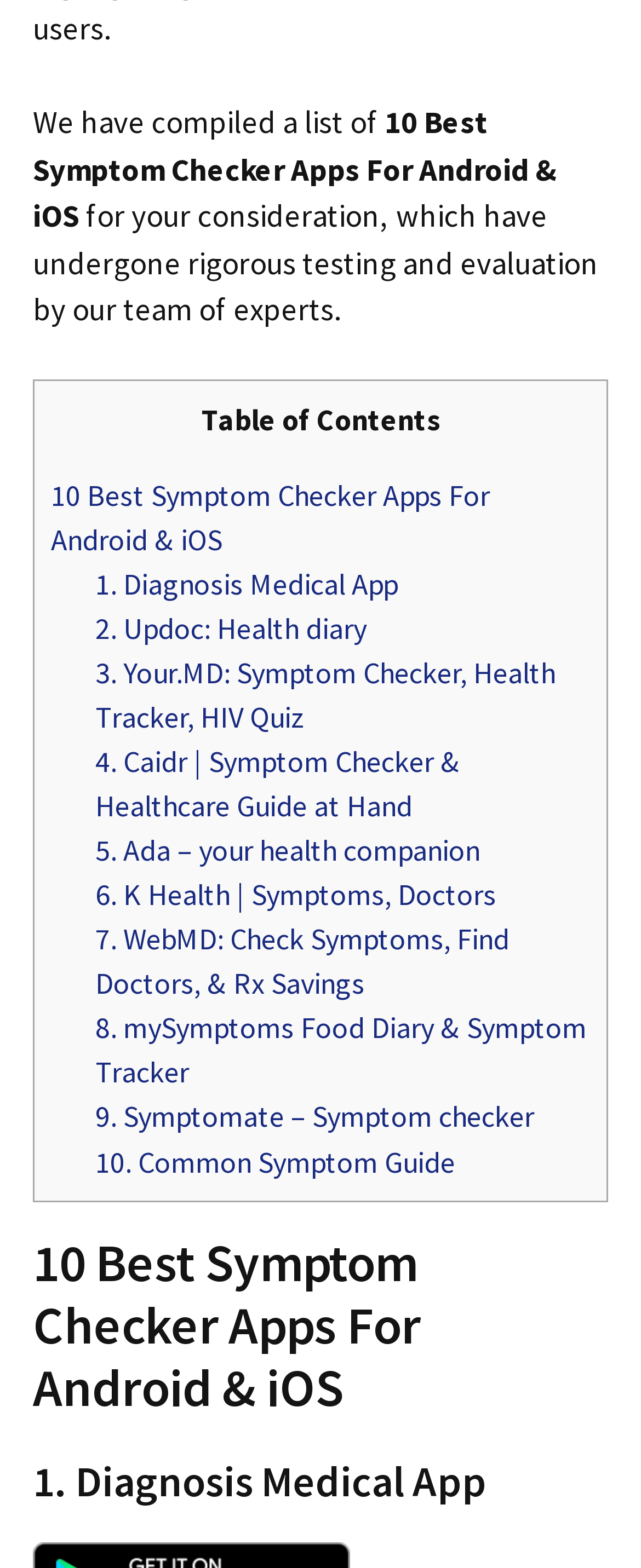Given the element description: "1. Diagnosis Medical App", predict the bounding box coordinates of this UI element. The coordinates must be four float numbers between 0 and 1, given as [left, top, right, bottom].

[0.149, 0.36, 0.621, 0.384]